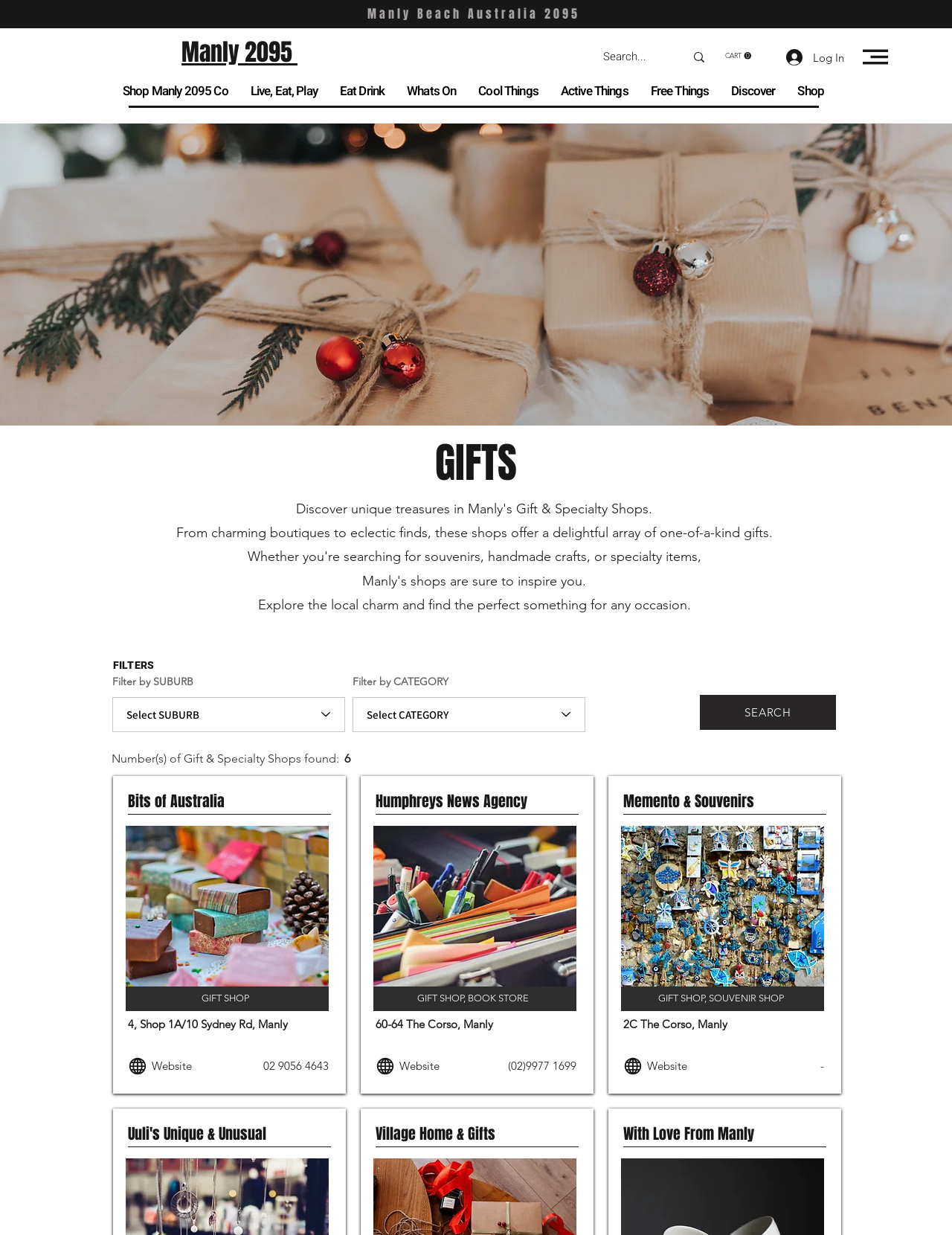Give a one-word or phrase response to the following question: What is the category of the shop 'Humphreys News Agency'?

GIFT SHOP, BOOK STORE